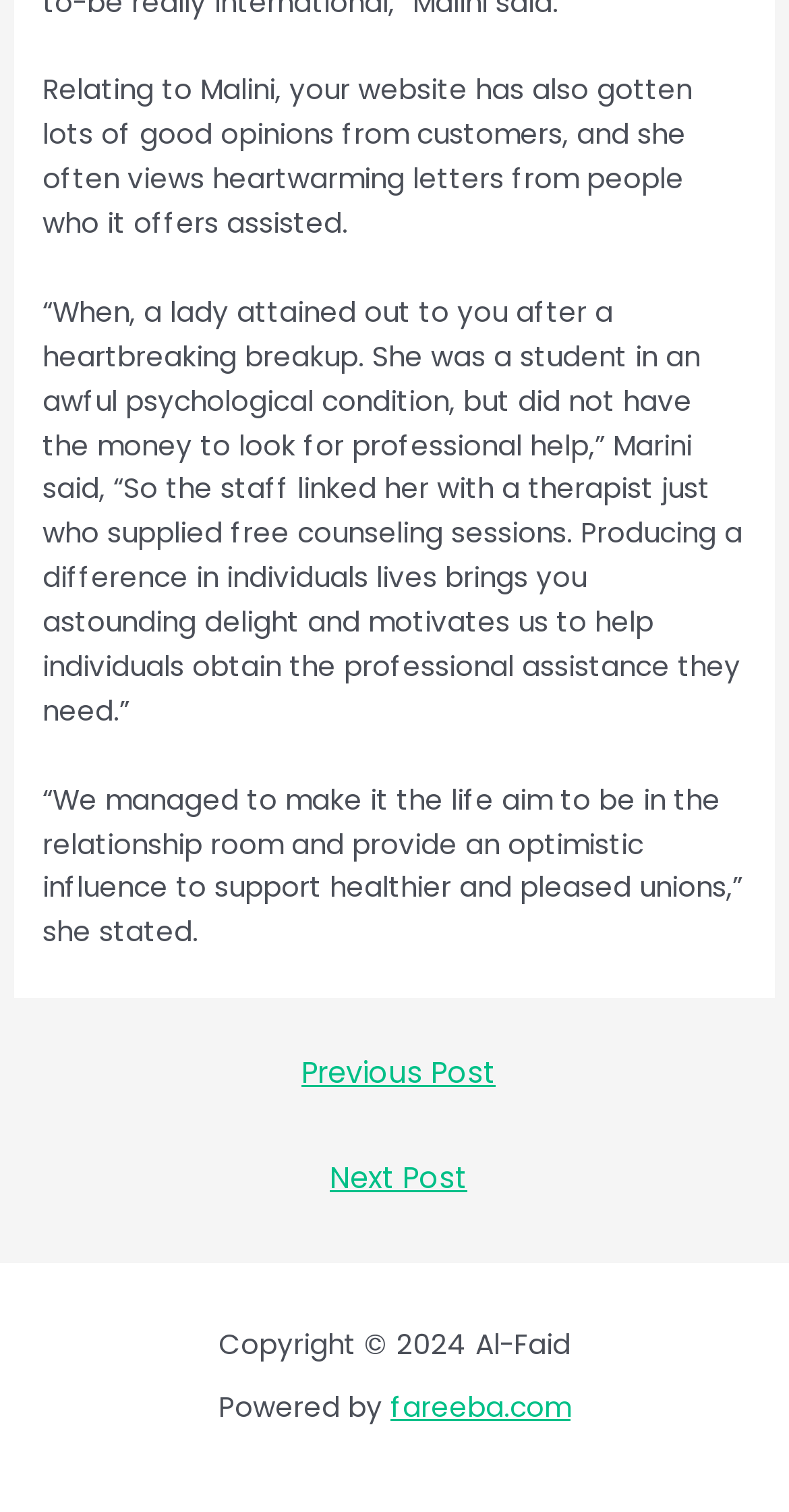What is the name of the website's copyright holder?
Offer a detailed and exhaustive answer to the question.

The copyright information at the bottom of the webpage indicates that the website's content is copyrighted by Al-Faid, likely the owner or developer of the website.